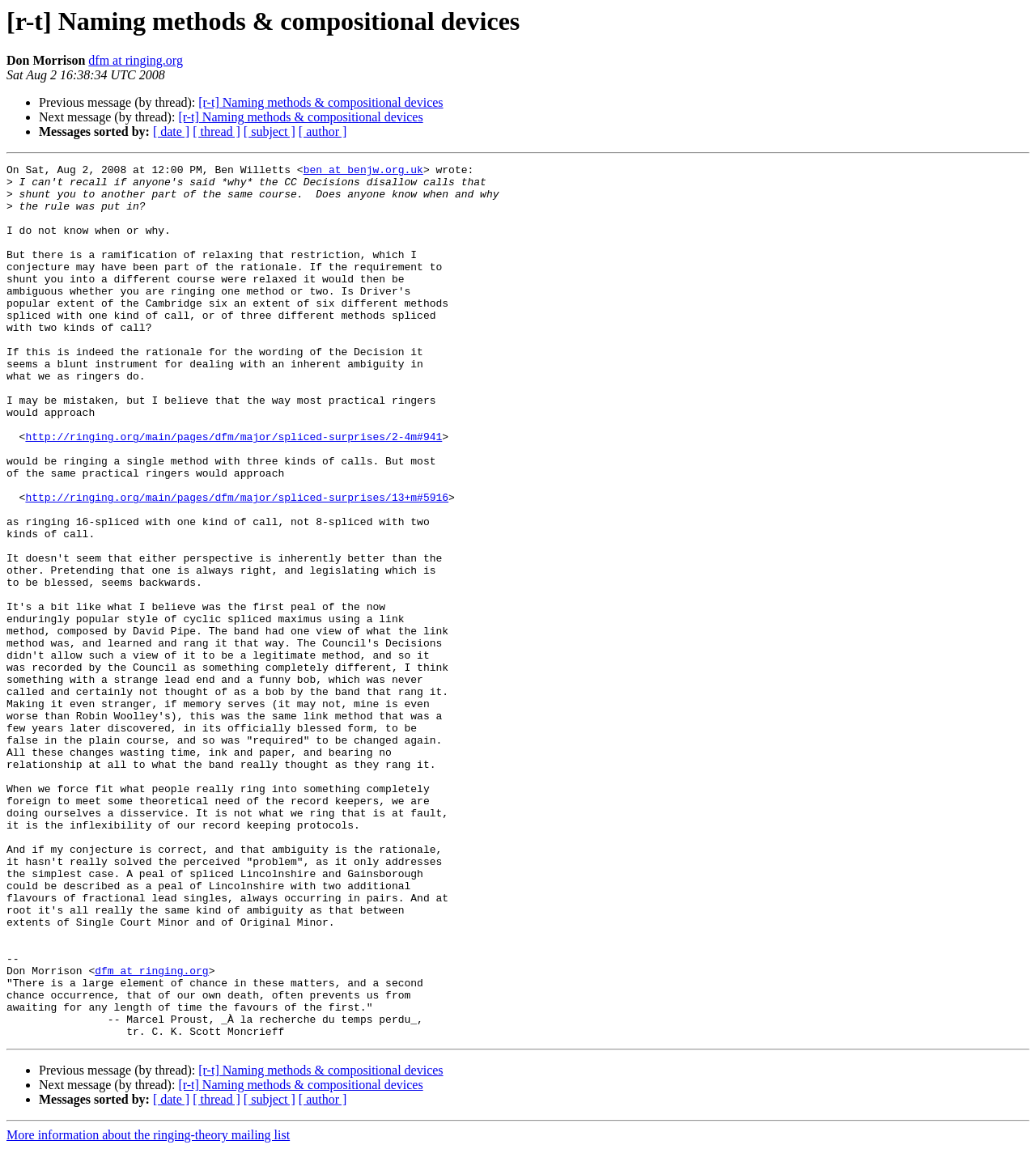What is the date of the message?
Answer the question with a single word or phrase by looking at the picture.

Sat Aug 2 16:38:34 UTC 2008